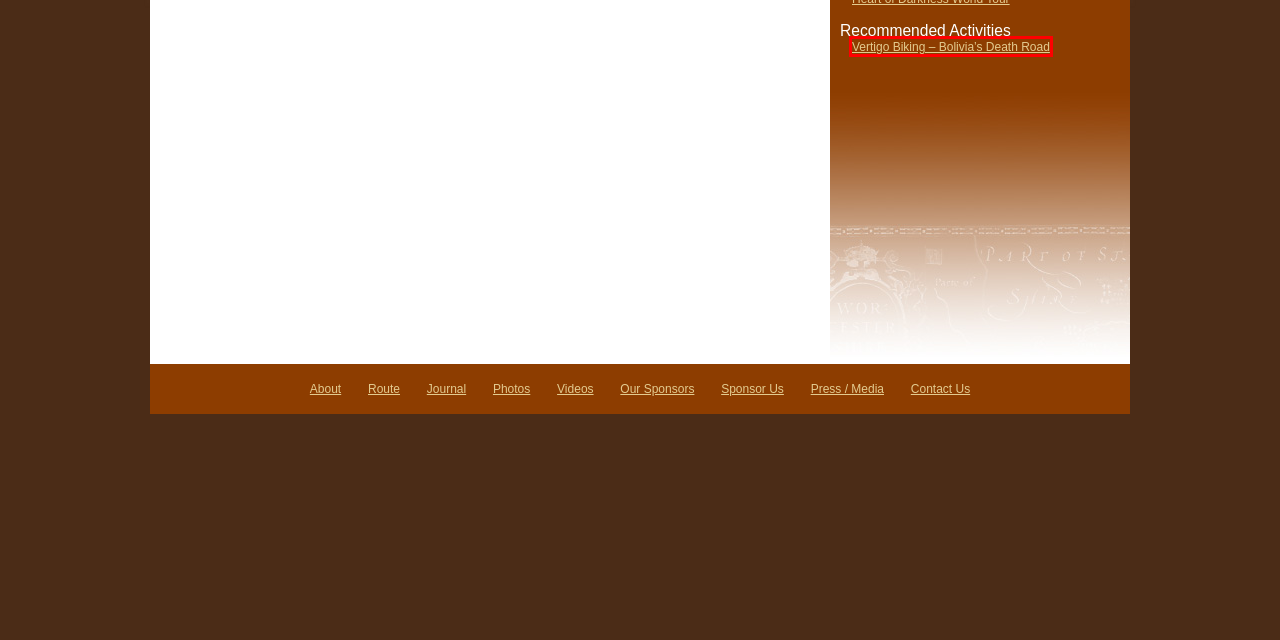Given a screenshot of a webpage with a red bounding box around an element, choose the most appropriate webpage description for the new page displayed after clicking the element within the bounding box. Here are the candidates:
A. Barra de Navidad Archives - The World By Road
B. International Education Initiative and Speaking Engagements - The World By Road
C. day walkers Archives - The World By Road
D. VertigoBiking – The most incredible biking tour in Bolivia
E. Food Archives - The World By Road
F. Contact Us - The World by Road Collective
G. Mexico Archives - The World By Road
H. The World by Road Journal - The World By Road

D